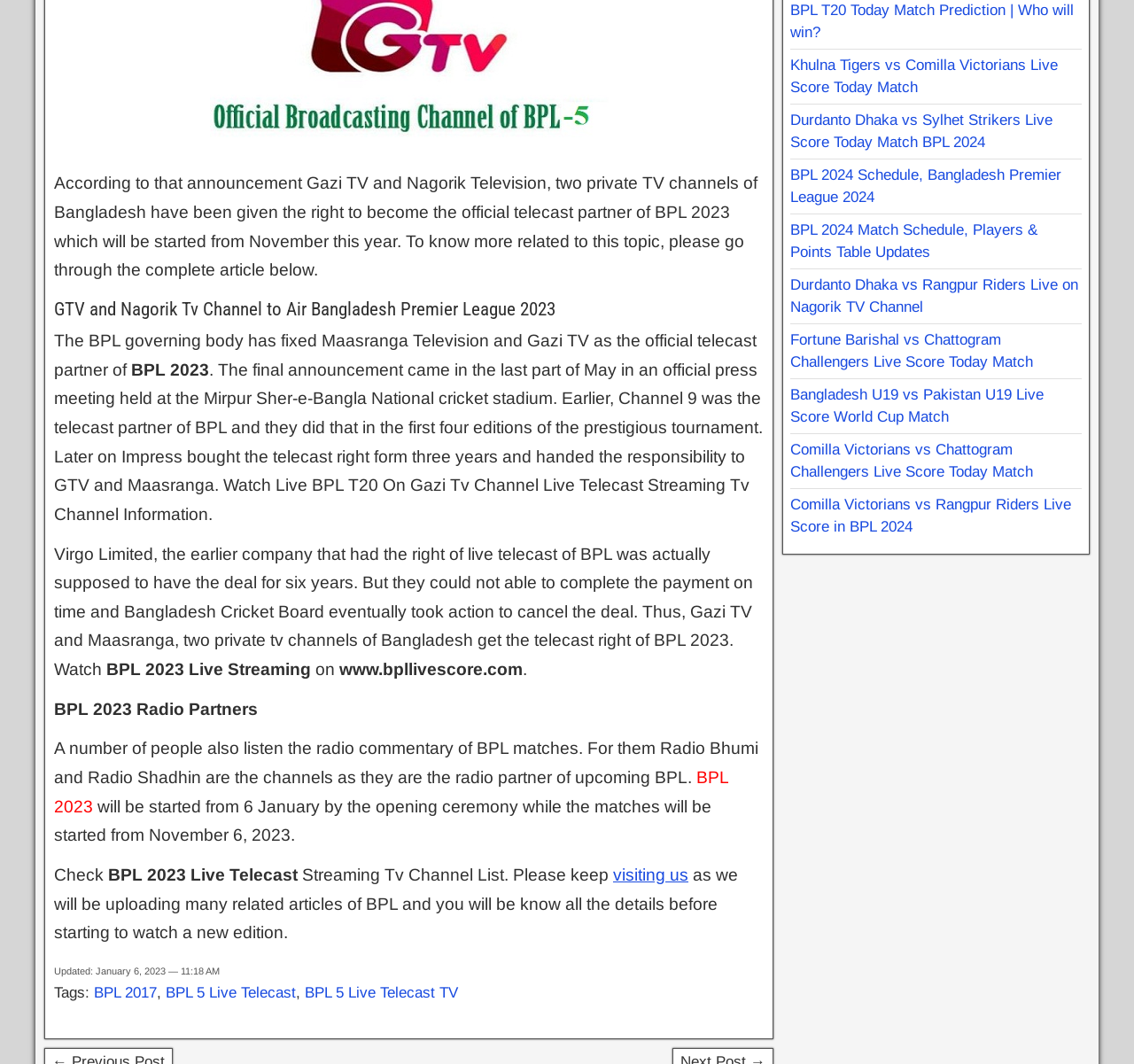Find the bounding box coordinates corresponding to the UI element with the description: "visiting us". The coordinates should be formatted as [left, top, right, bottom], with values as floats between 0 and 1.

[0.541, 0.813, 0.607, 0.831]